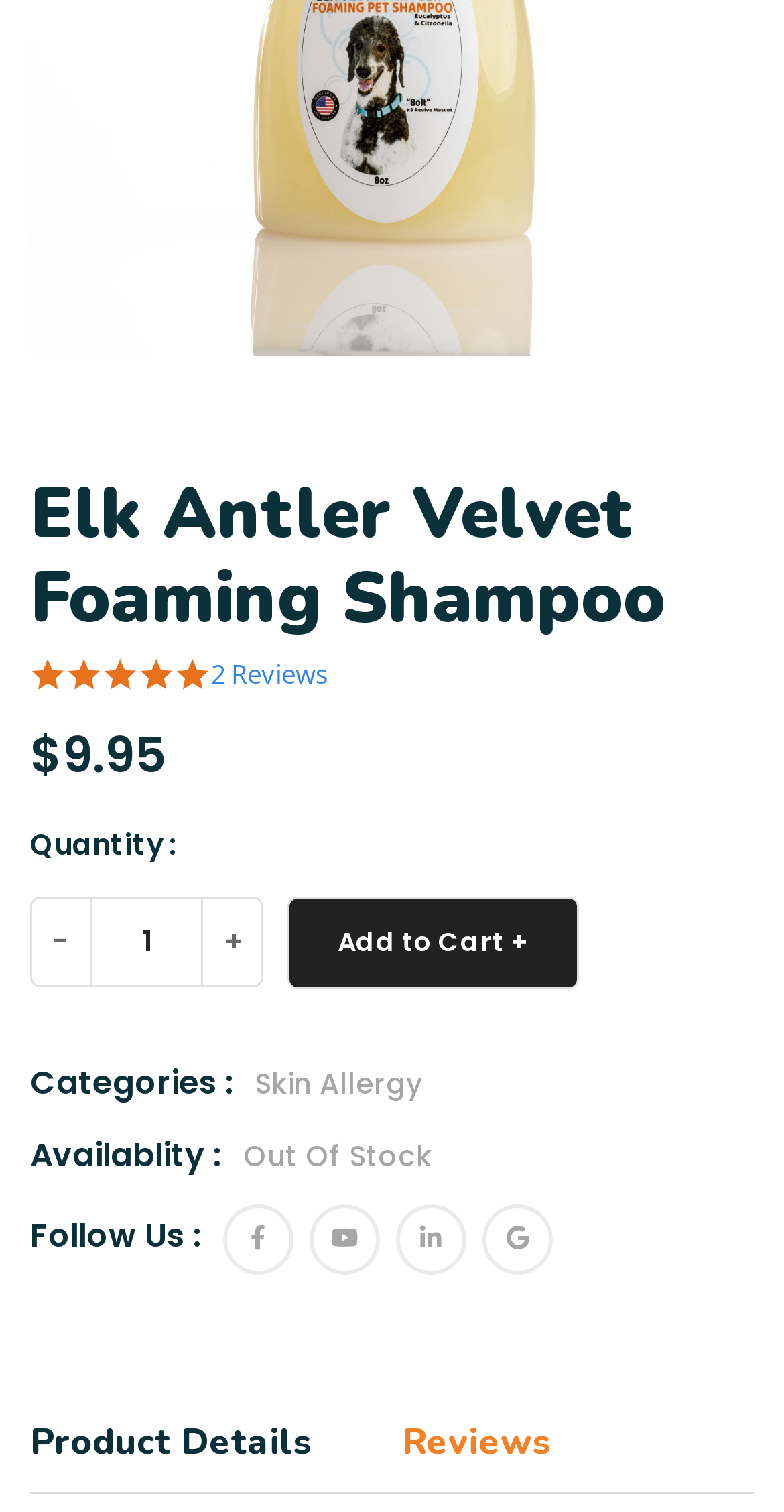What is the price of the product?
Ensure your answer is thorough and detailed.

The price of the product is obtained from the heading element with the text '$9.95' which is located below the product name and rating.